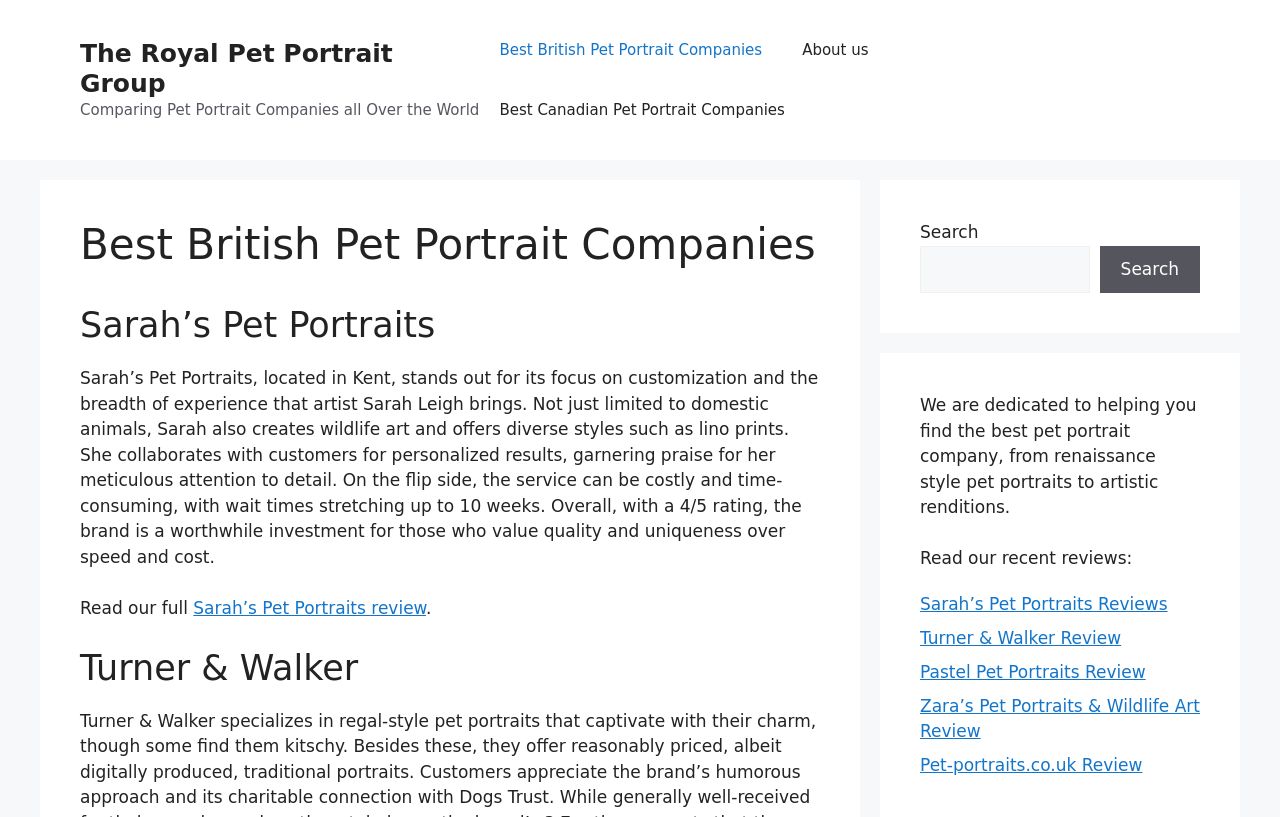Please specify the bounding box coordinates of the element that should be clicked to execute the given instruction: 'Click on the link to Turner & Walker Review'. Ensure the coordinates are four float numbers between 0 and 1, expressed as [left, top, right, bottom].

[0.719, 0.768, 0.876, 0.793]